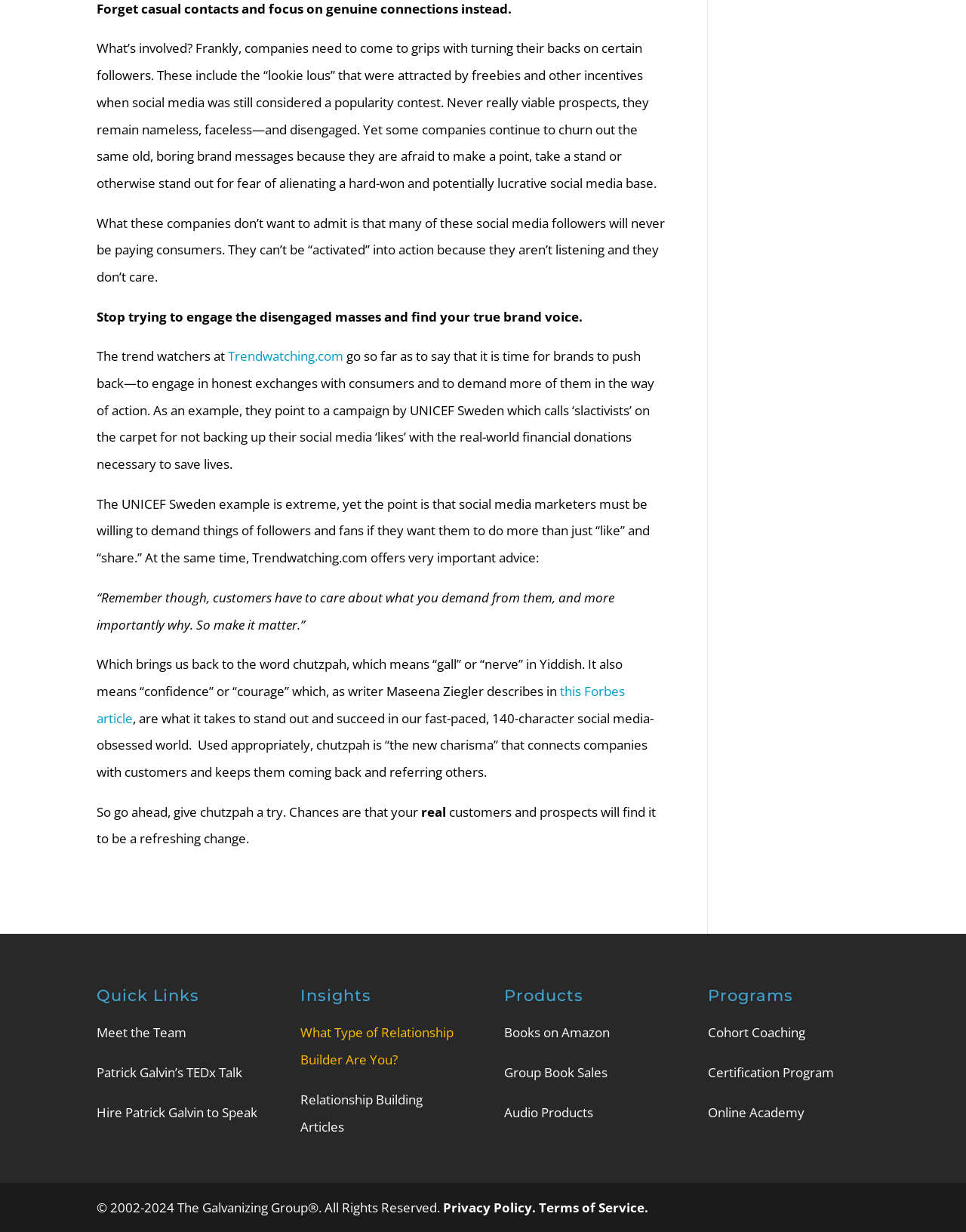What type of products are available on the website?
Look at the image and respond with a one-word or short-phrase answer.

Books, audio products